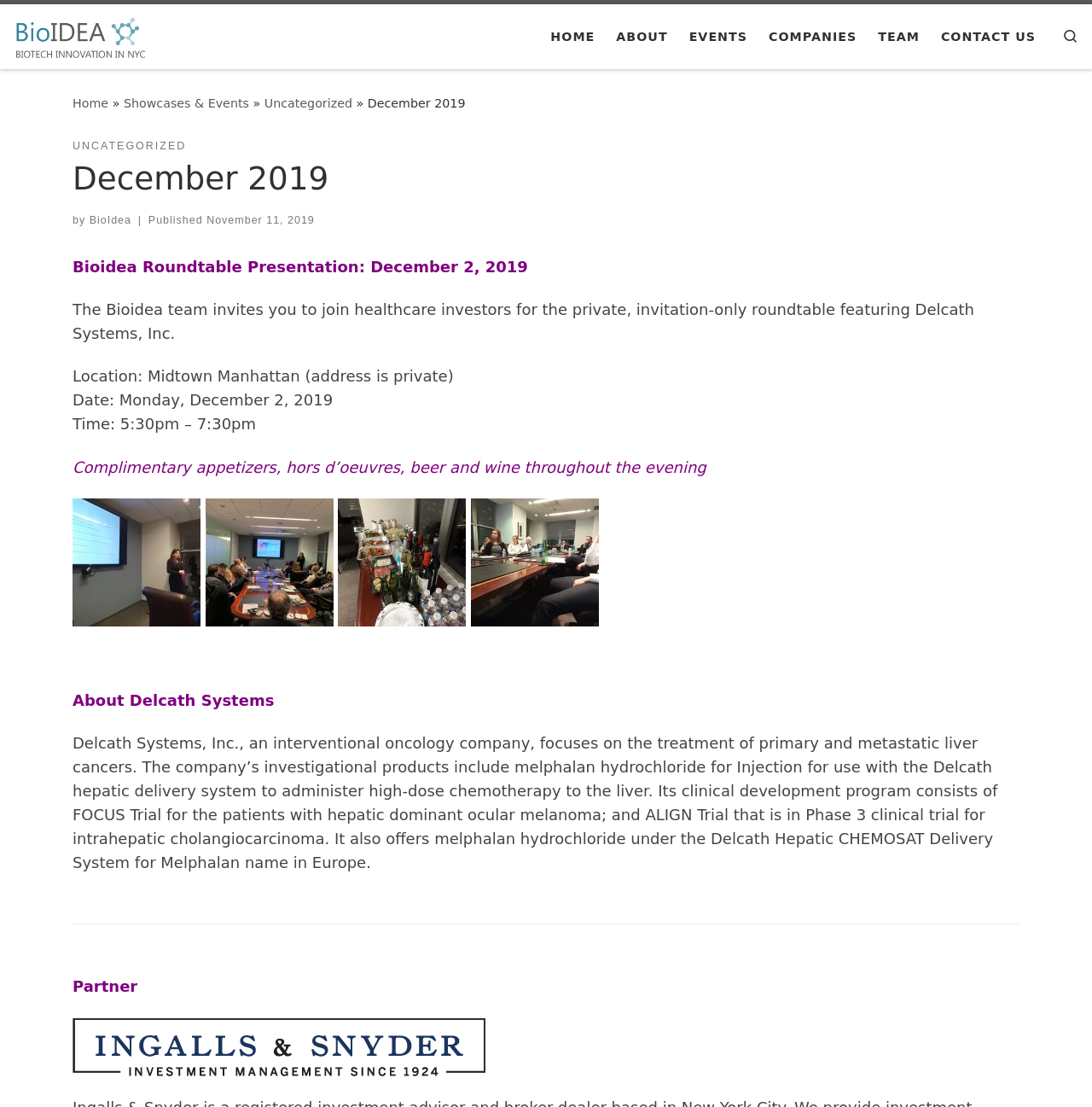Identify the bounding box of the UI component described as: "About".

[0.559, 0.017, 0.616, 0.049]